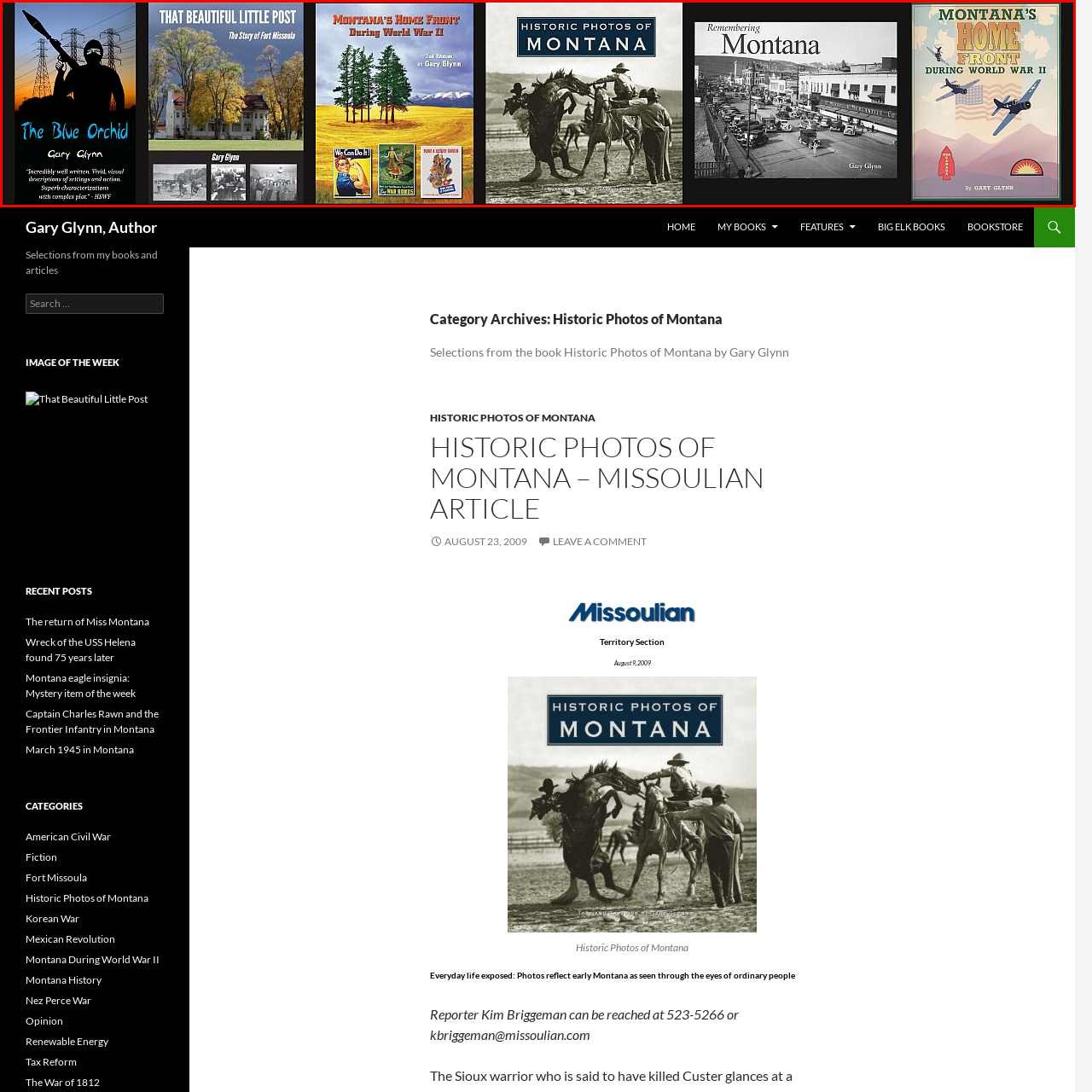Concentrate on the image inside the red border and answer the question in one word or phrase: 
What type of elements are featured on the book covers?

Historical photographs and illustrations